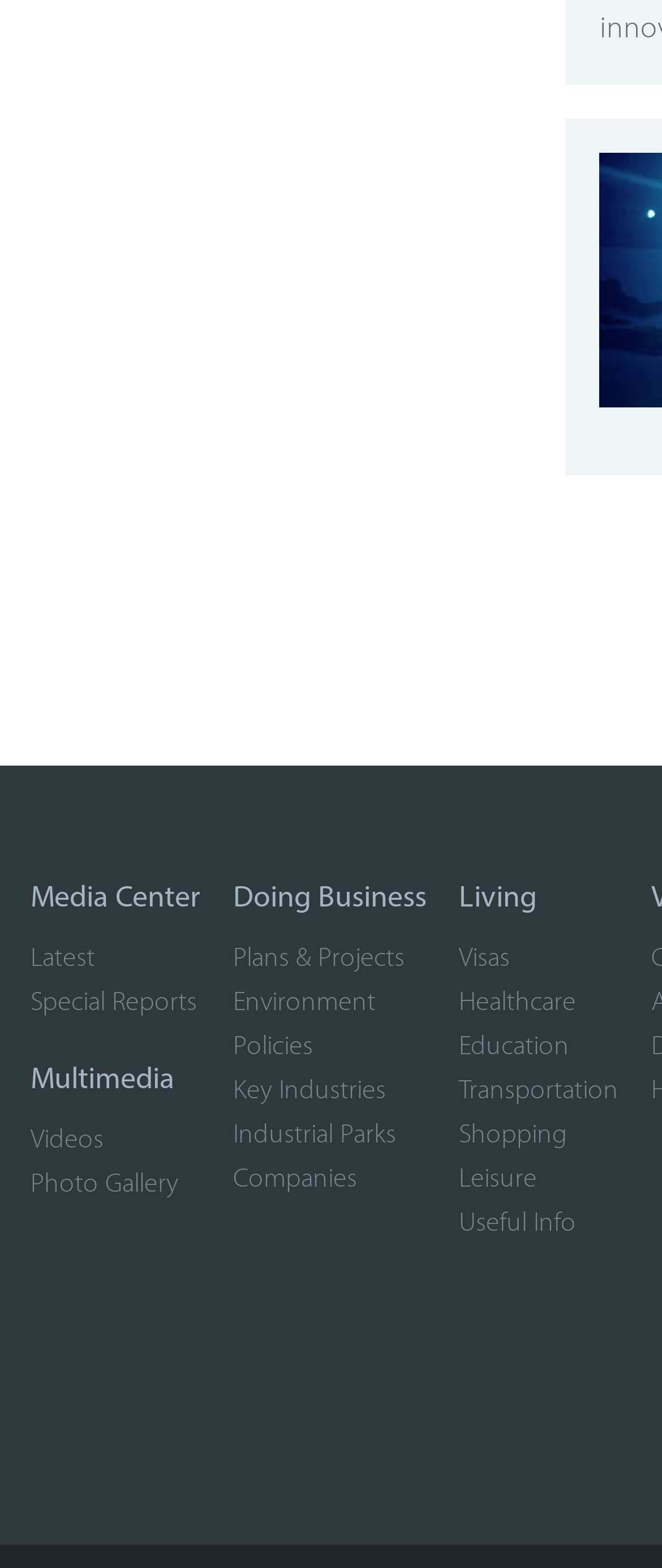Identify the bounding box coordinates for the UI element described as: "Industrial Parks".

[0.352, 0.716, 0.598, 0.733]